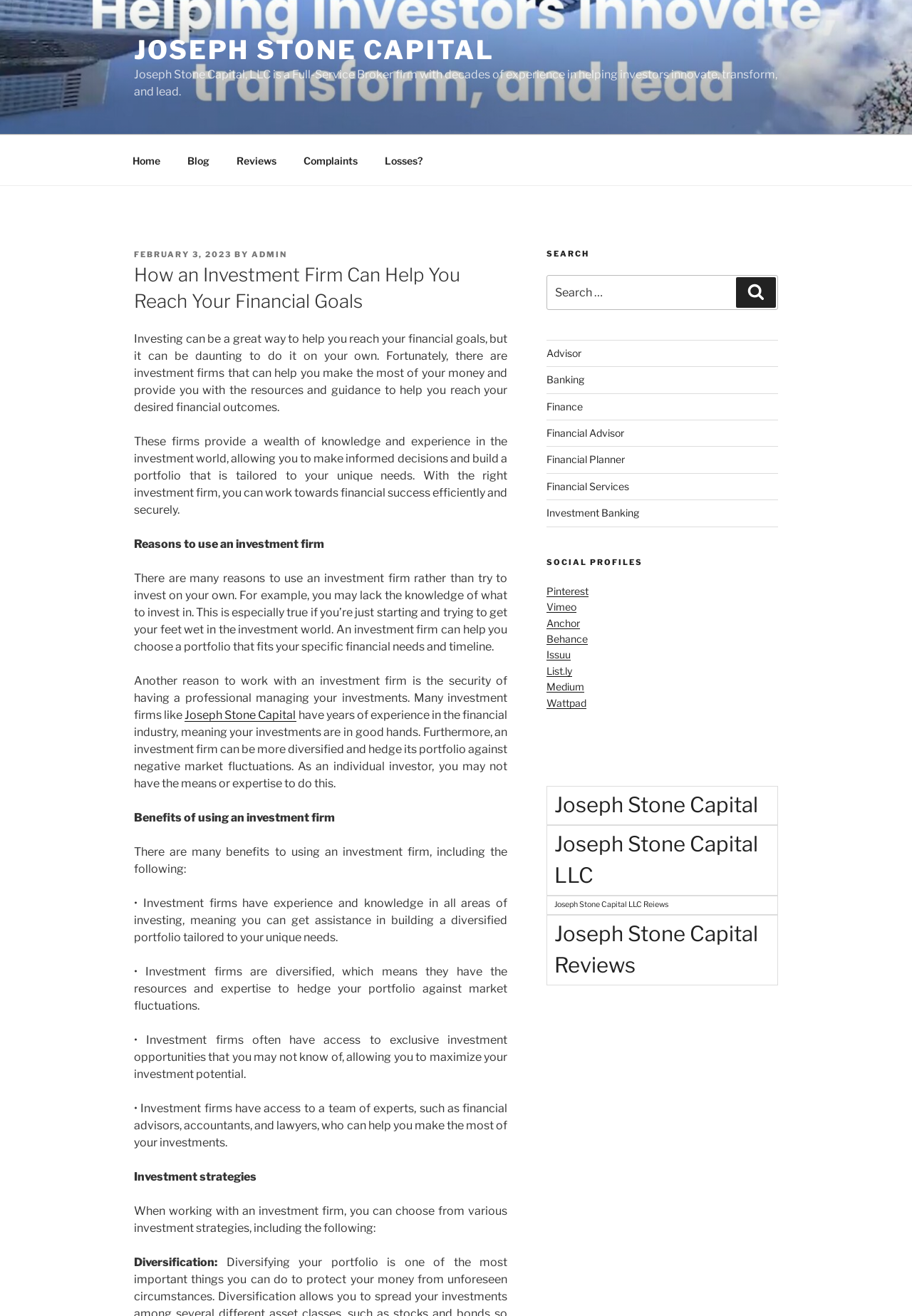Identify the bounding box coordinates for the UI element that matches this description: "Joseph Stone Capital".

[0.147, 0.026, 0.542, 0.05]